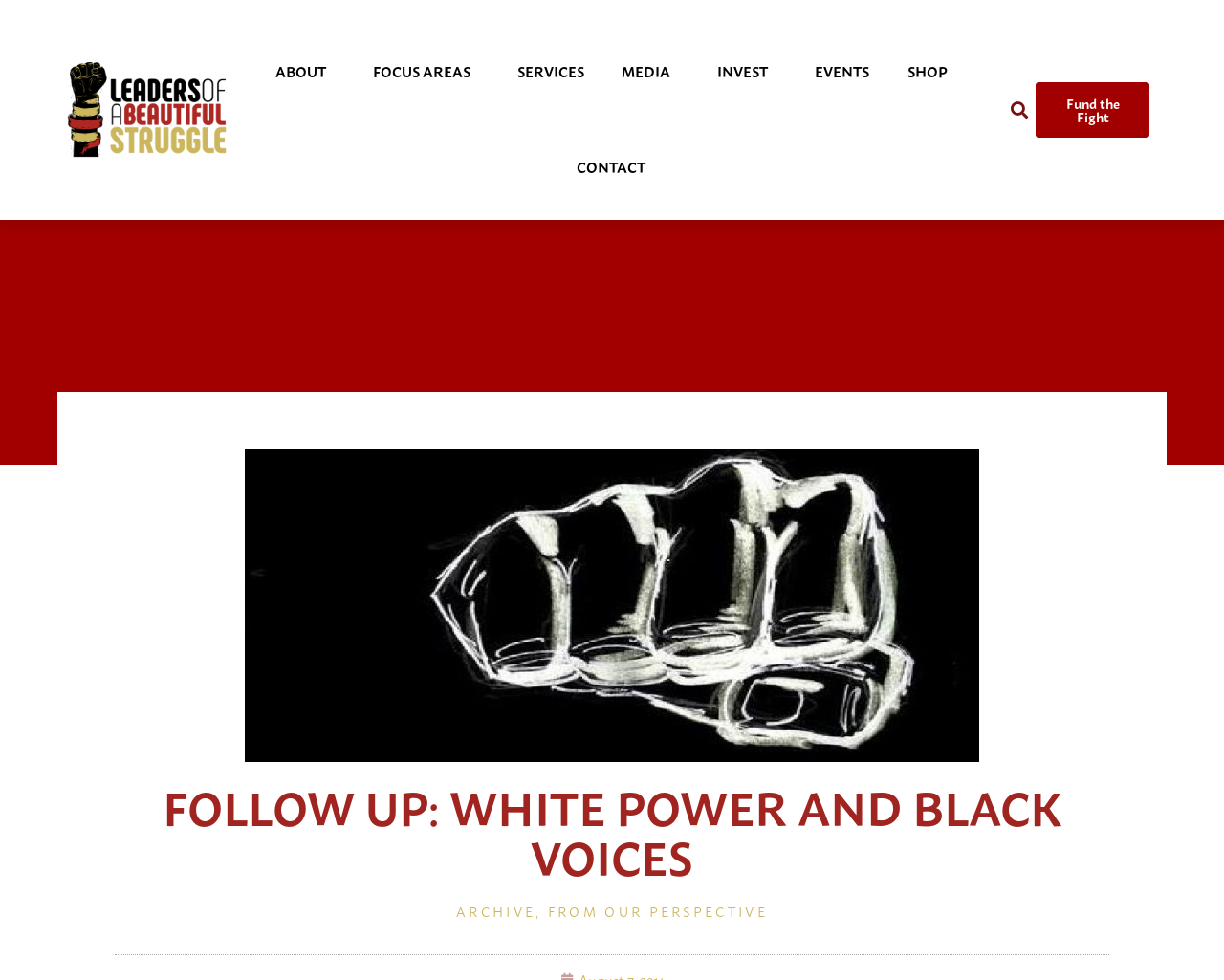What is the last link on the top navigation bar?
Refer to the image and give a detailed answer to the question.

I looked at the top navigation bar and found the last link, which is 'SHOP'.